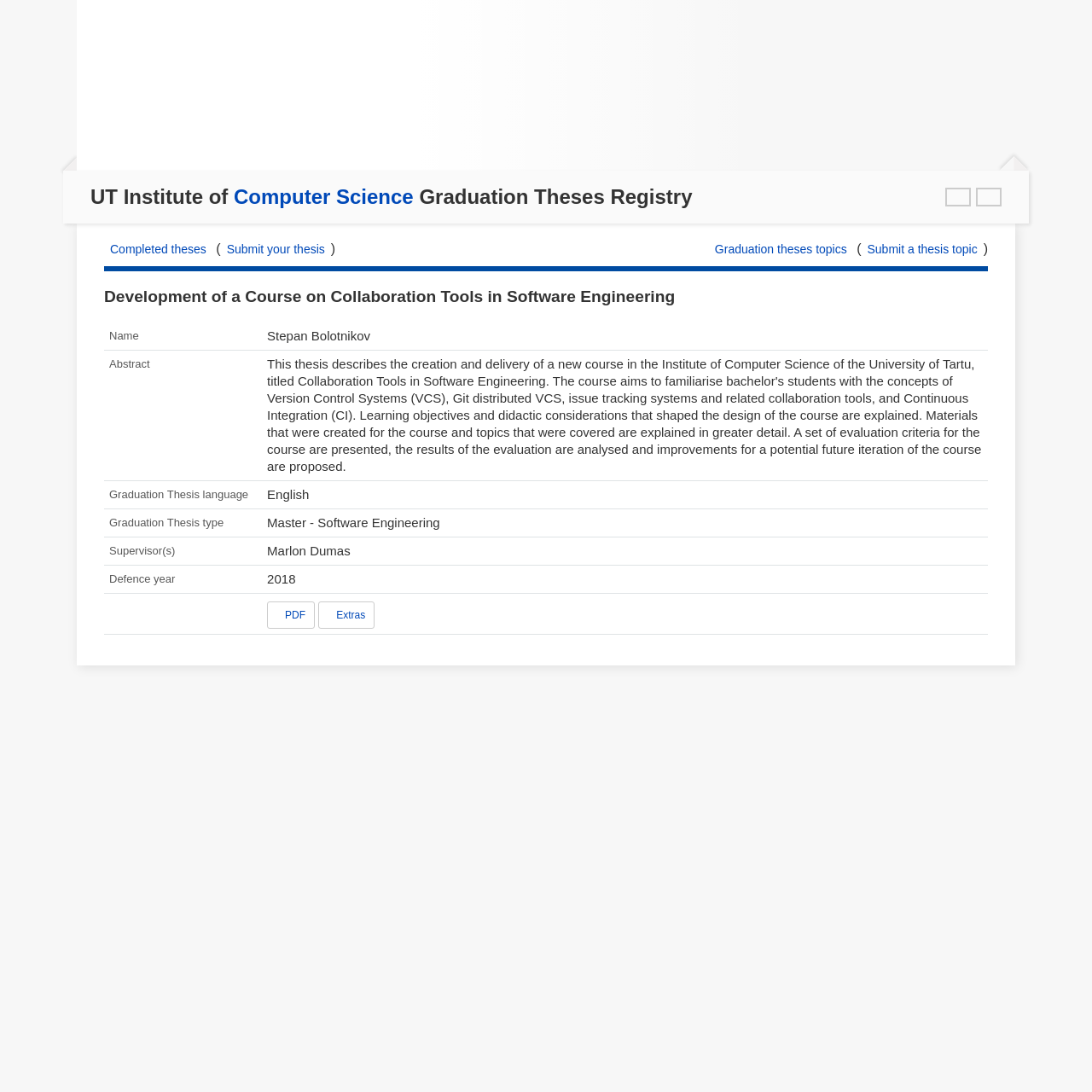Pinpoint the bounding box coordinates of the area that should be clicked to complete the following instruction: "View completed theses". The coordinates must be given as four float numbers between 0 and 1, i.e., [left, top, right, bottom].

[0.095, 0.217, 0.194, 0.239]